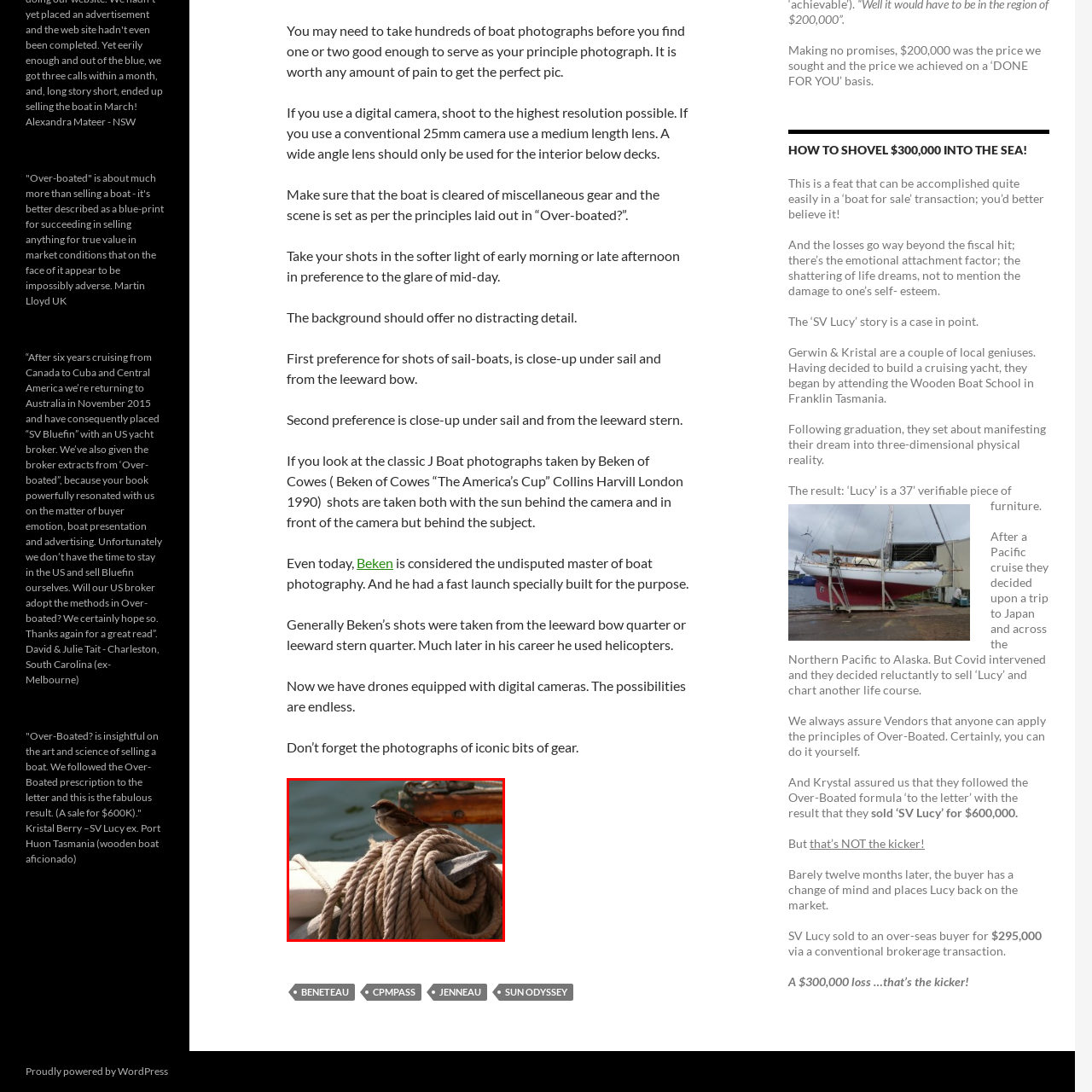View the image highlighted in red and provide one word or phrase: What is reflected in the background?

soft hues